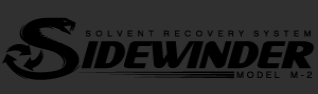Analyze the image and give a detailed response to the question:
What is the model number of the product?

The logo includes the text 'MODEL M-2', which suggests that this product is a specific model designed for solvent recovery applications.